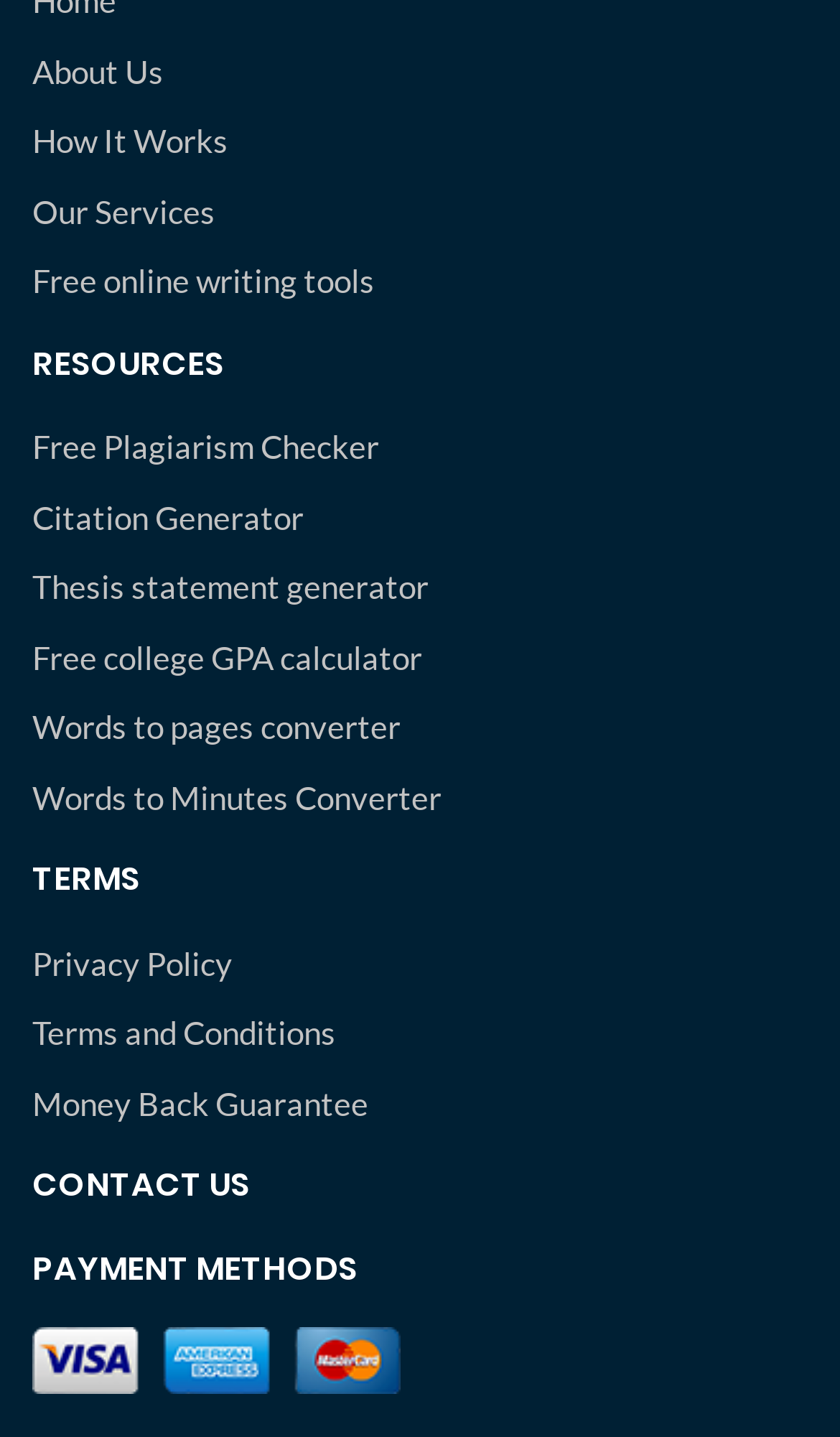Can you determine the bounding box coordinates of the area that needs to be clicked to fulfill the following instruction: "Generate a thesis statement"?

[0.038, 0.392, 0.962, 0.425]